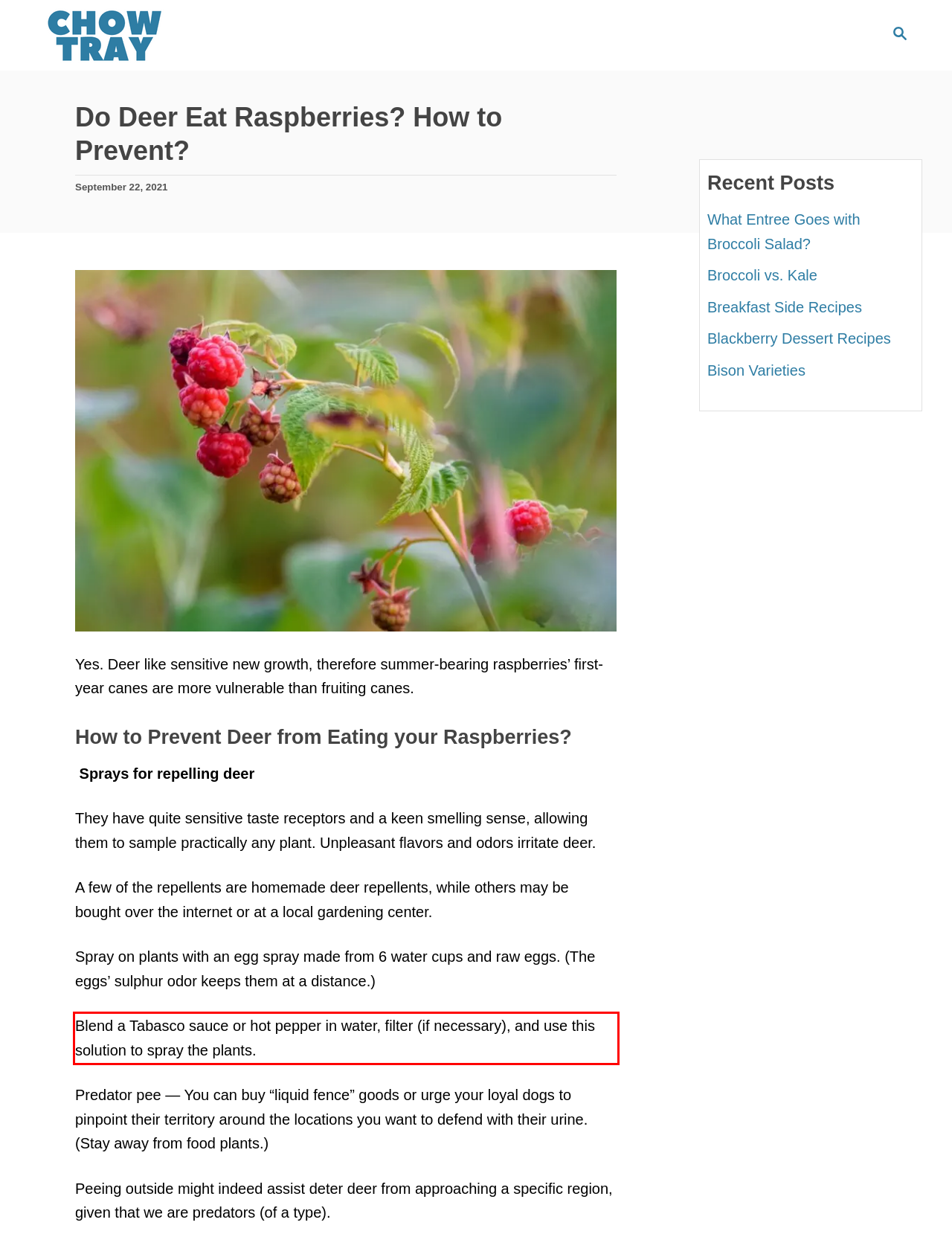Identify the text within the red bounding box on the webpage screenshot and generate the extracted text content.

Blend a Tabasco sauce or hot pepper in water, filter (if necessary), and use this solution to spray the plants.